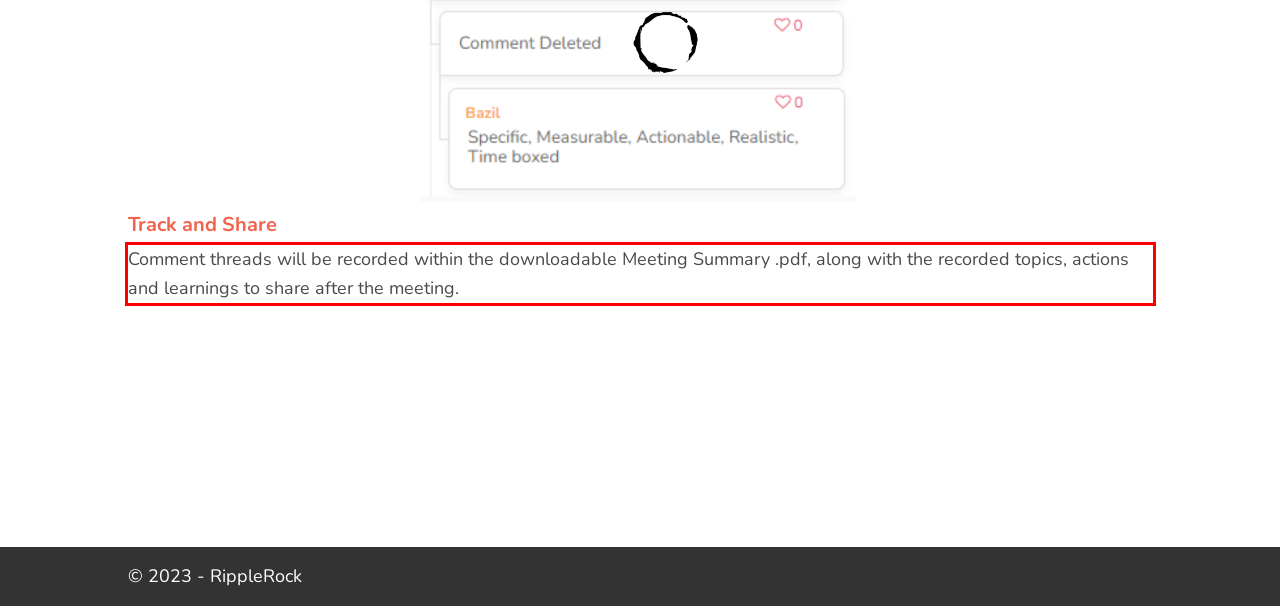Look at the screenshot of the webpage, locate the red rectangle bounding box, and generate the text content that it contains.

Comment threads will be recorded within the downloadable Meeting Summary .pdf, along with the recorded topics, actions and learnings to share after the meeting.